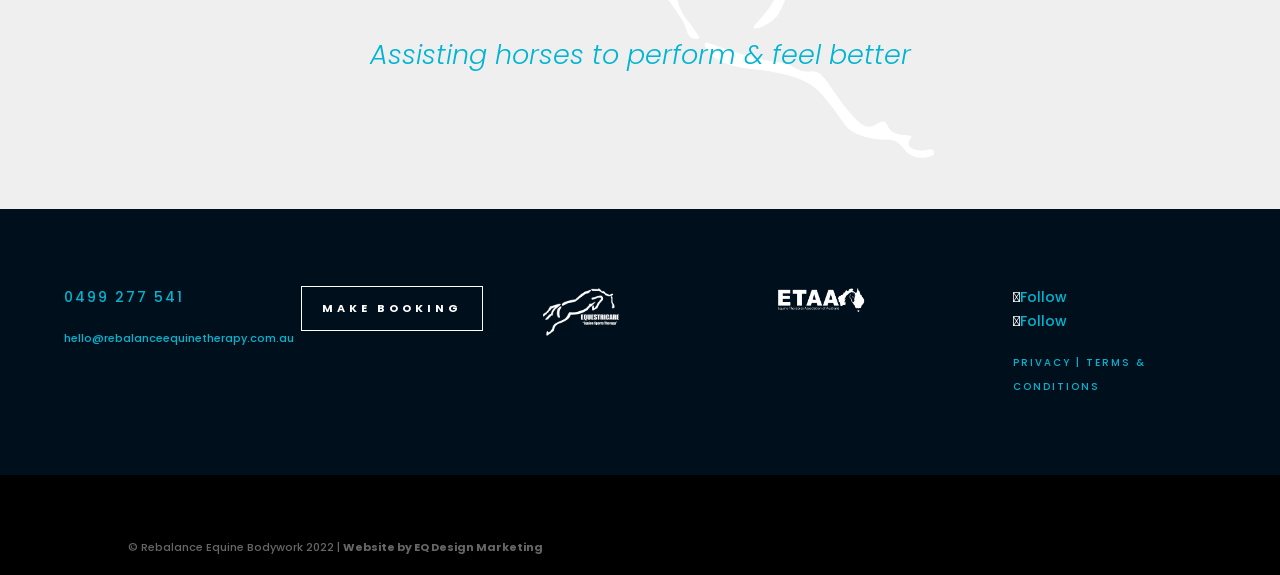Observe the image and answer the following question in detail: What is the purpose of the website?

I found the purpose of the website by looking at the heading element with the text 'Assisting horses to perform & feel better' which is located at the top of the page.